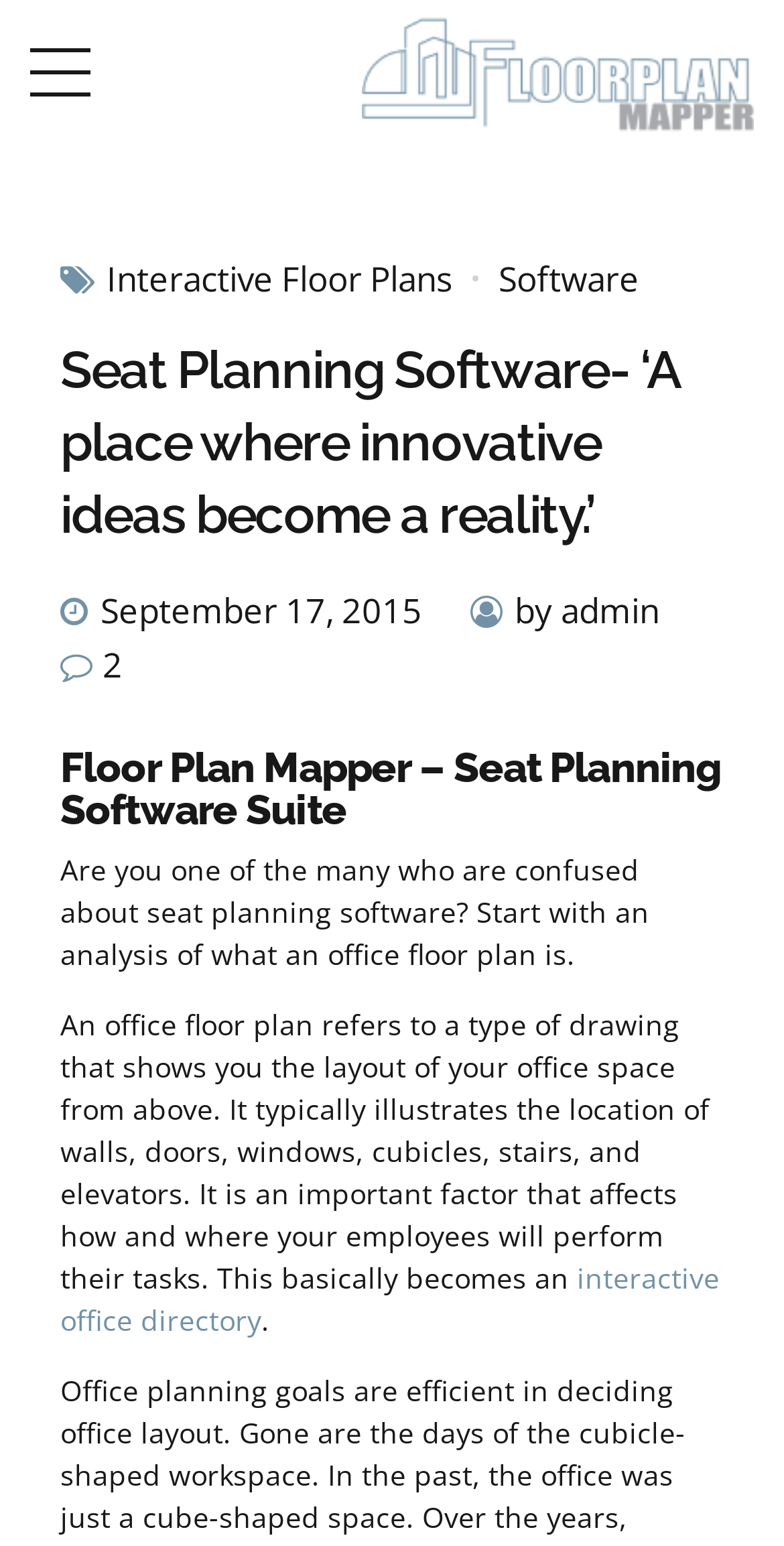Using the provided element description, identify the bounding box coordinates as (top-left x, top-left y, bottom-right x, bottom-right y). Ensure all values are between 0 and 1. Description: by admin

[0.656, 0.379, 0.841, 0.412]